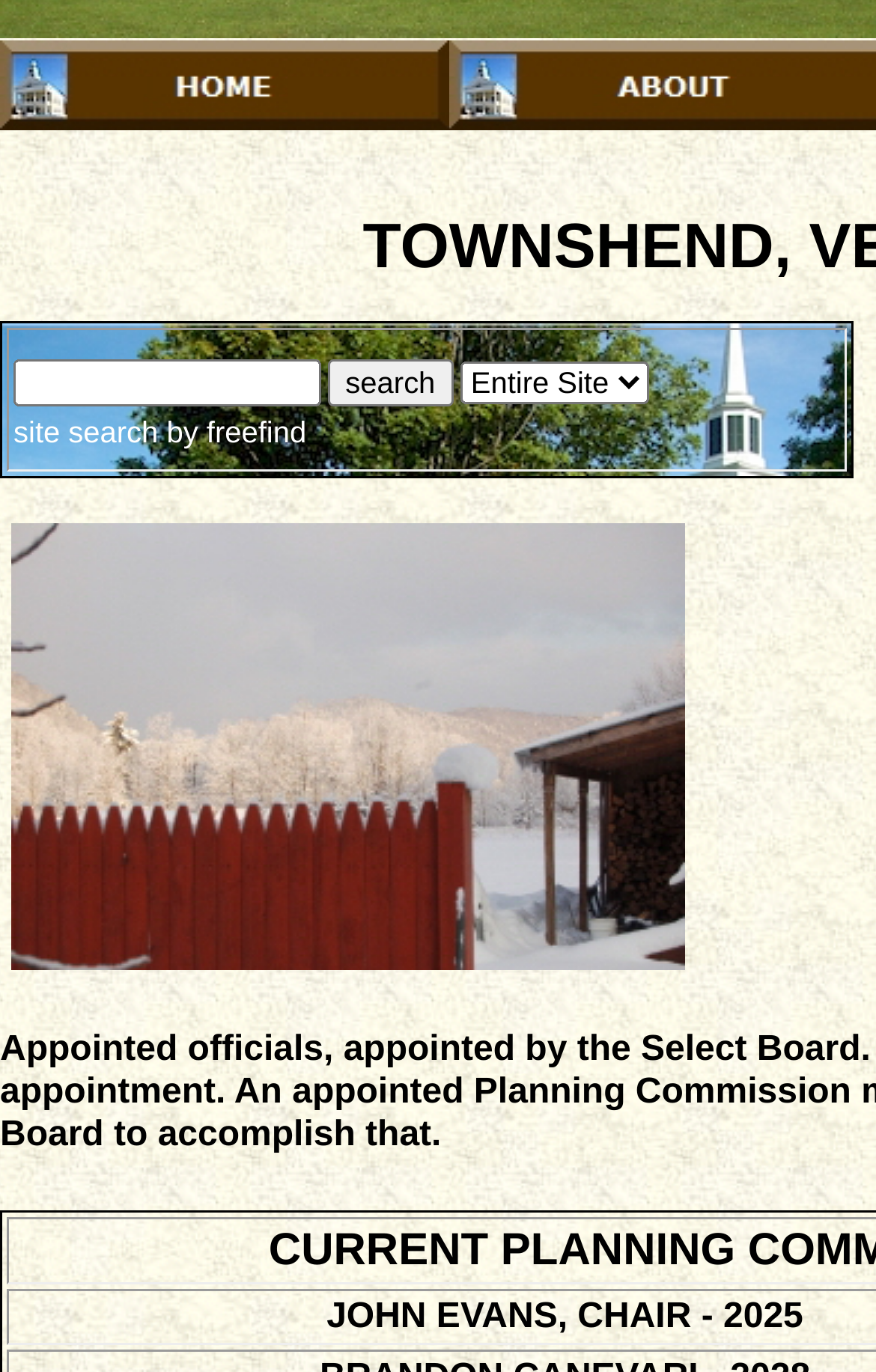Provide the bounding box coordinates in the format (top-left x, top-left y, bottom-right x, bottom-right y). All values are floating point numbers between 0 and 1. Determine the bounding box coordinate of the UI element described as: parent_node: Entire Site value="search"

[0.374, 0.262, 0.517, 0.296]